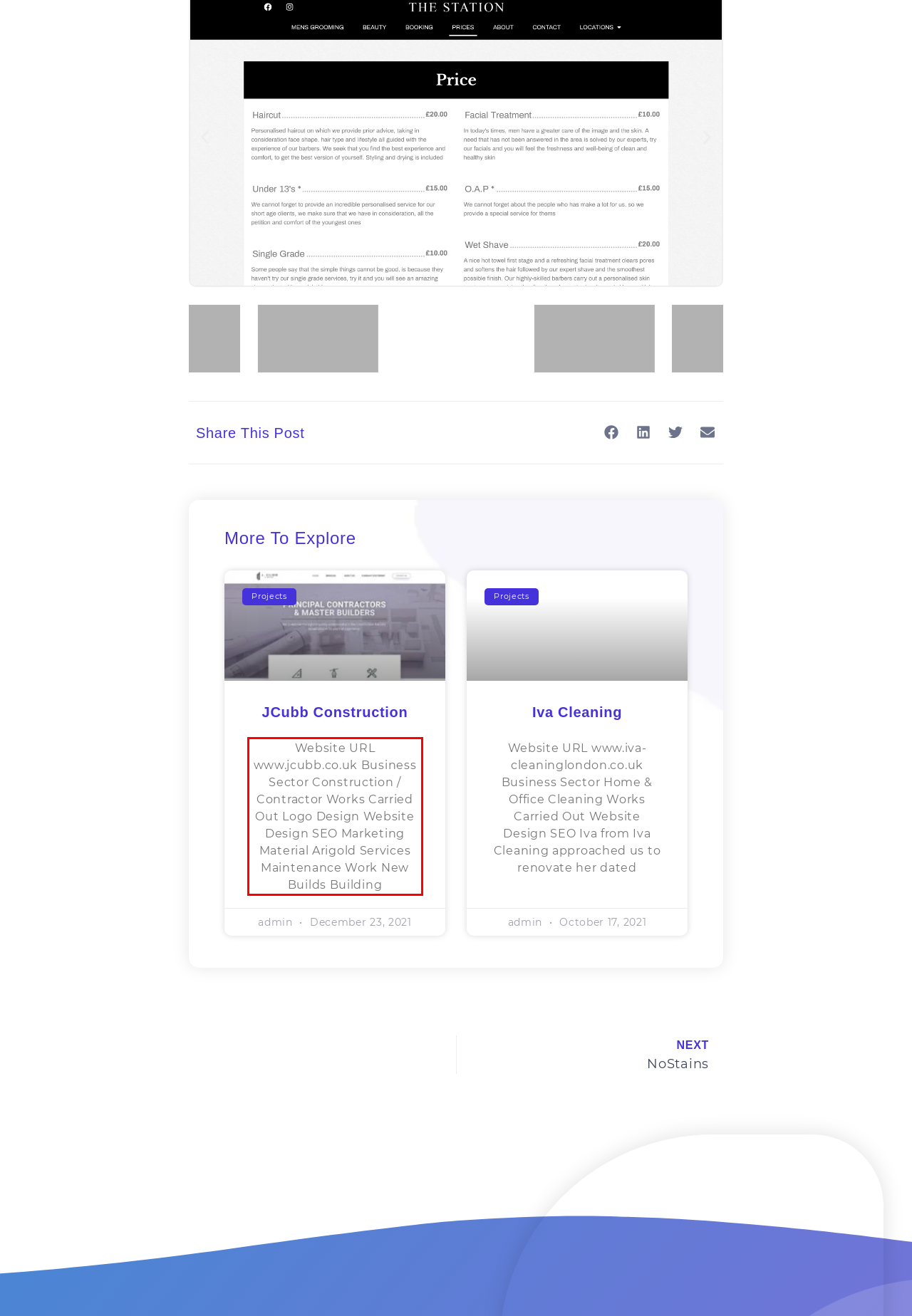Examine the webpage screenshot, find the red bounding box, and extract the text content within this marked area.

Website URL www.jcubb.co.uk Business Sector​ Construction / Contractor Works Carried Out Logo Design Website Design SEO Marketing Material Arigold Services Maintenance Work New Builds Building